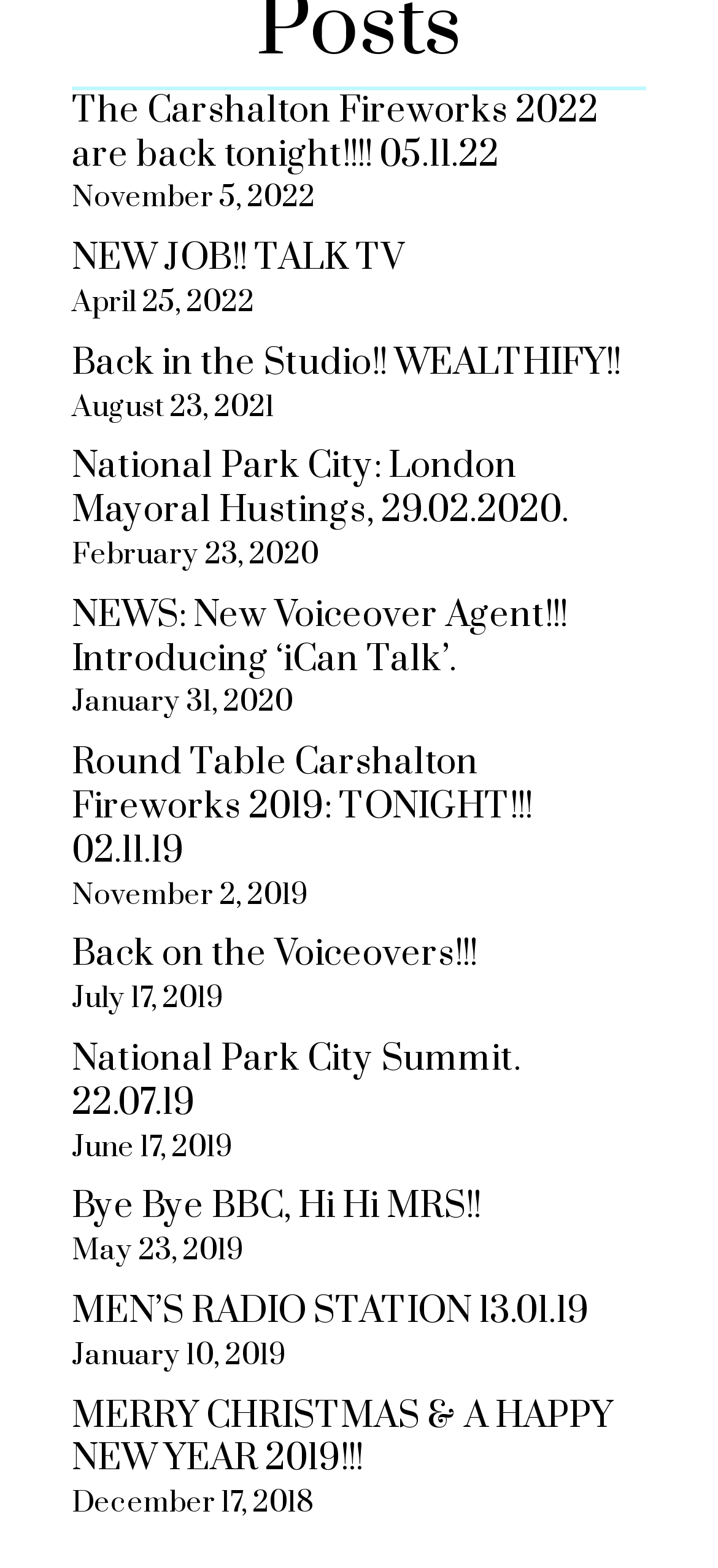Locate the bounding box coordinates of the element I should click to achieve the following instruction: "View the post about NEW JOB at TALK TV".

[0.1, 0.133, 0.562, 0.192]